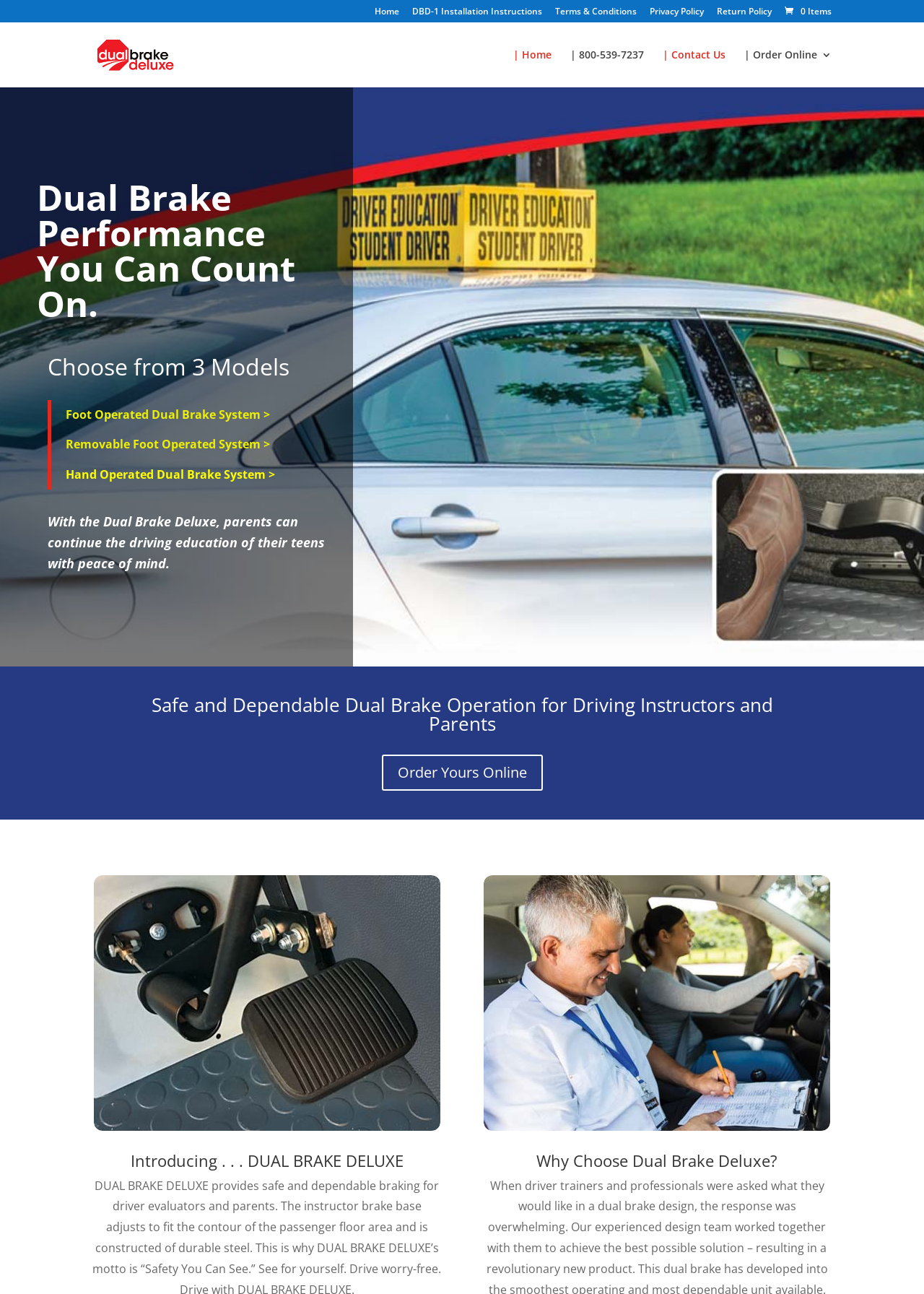Given the webpage screenshot and the description, determine the bounding box coordinates (top-left x, top-left y, bottom-right x, bottom-right y) that define the location of the UI element matching this description: Return Policy

[0.776, 0.006, 0.835, 0.017]